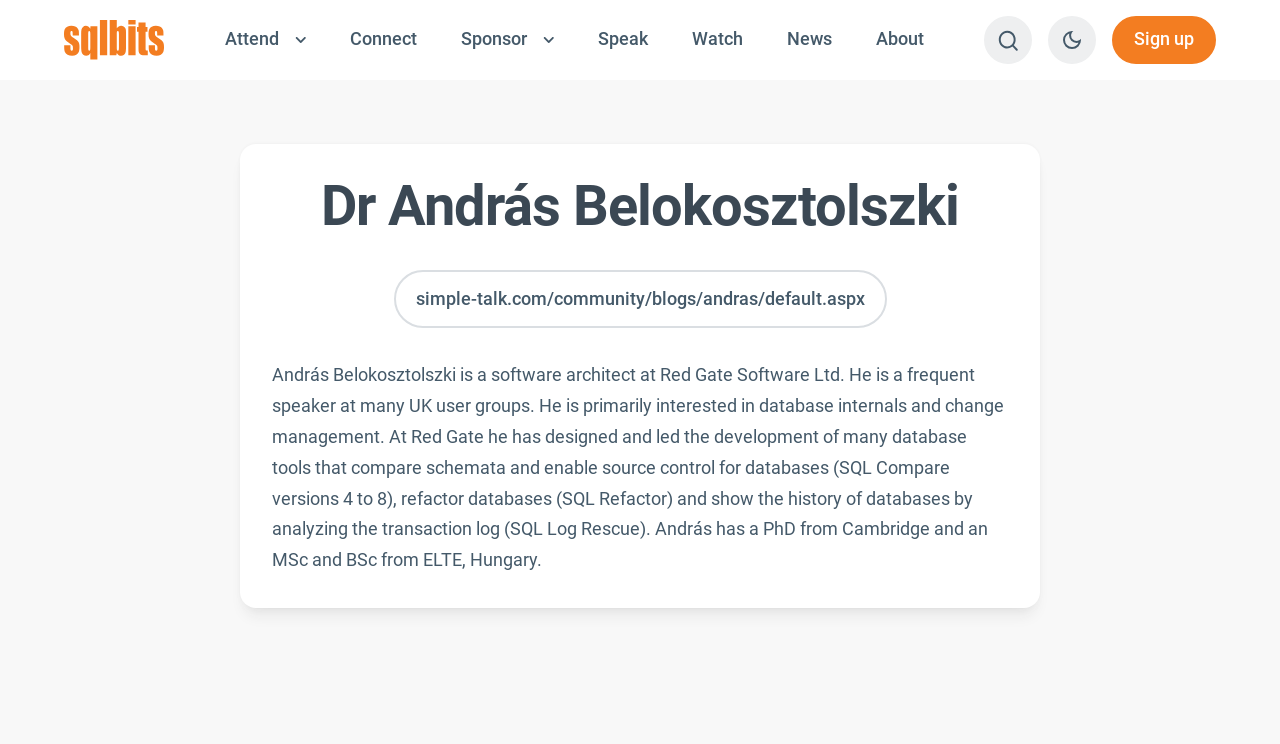Can you extract the primary headline text from the webpage?

Dr András Belokosztolszki